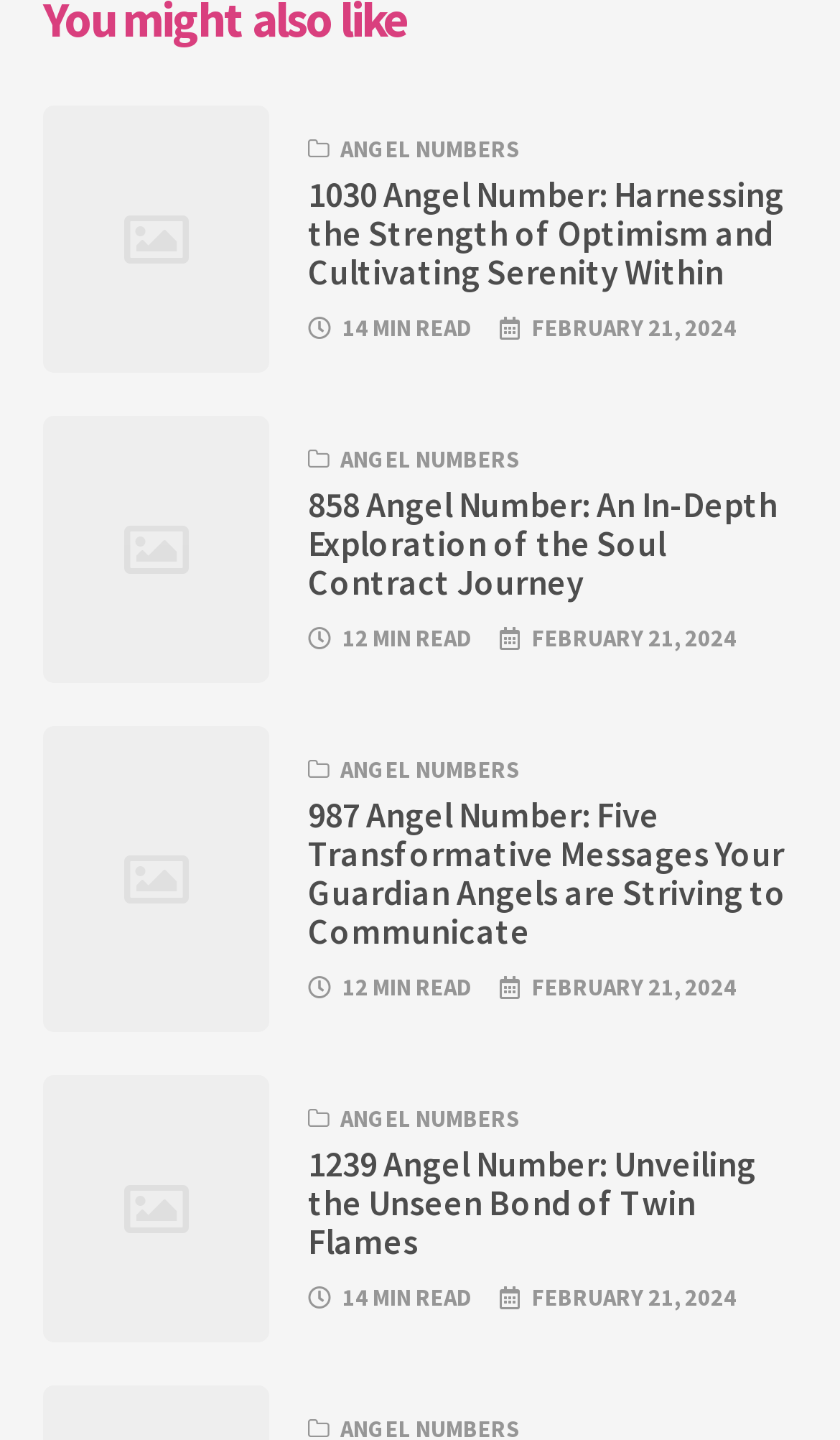Find the bounding box coordinates for the UI element whose description is: "parent_node: ANGEL NUMBERS". The coordinates should be four float numbers between 0 and 1, in the format [left, top, right, bottom].

[0.051, 0.505, 0.321, 0.717]